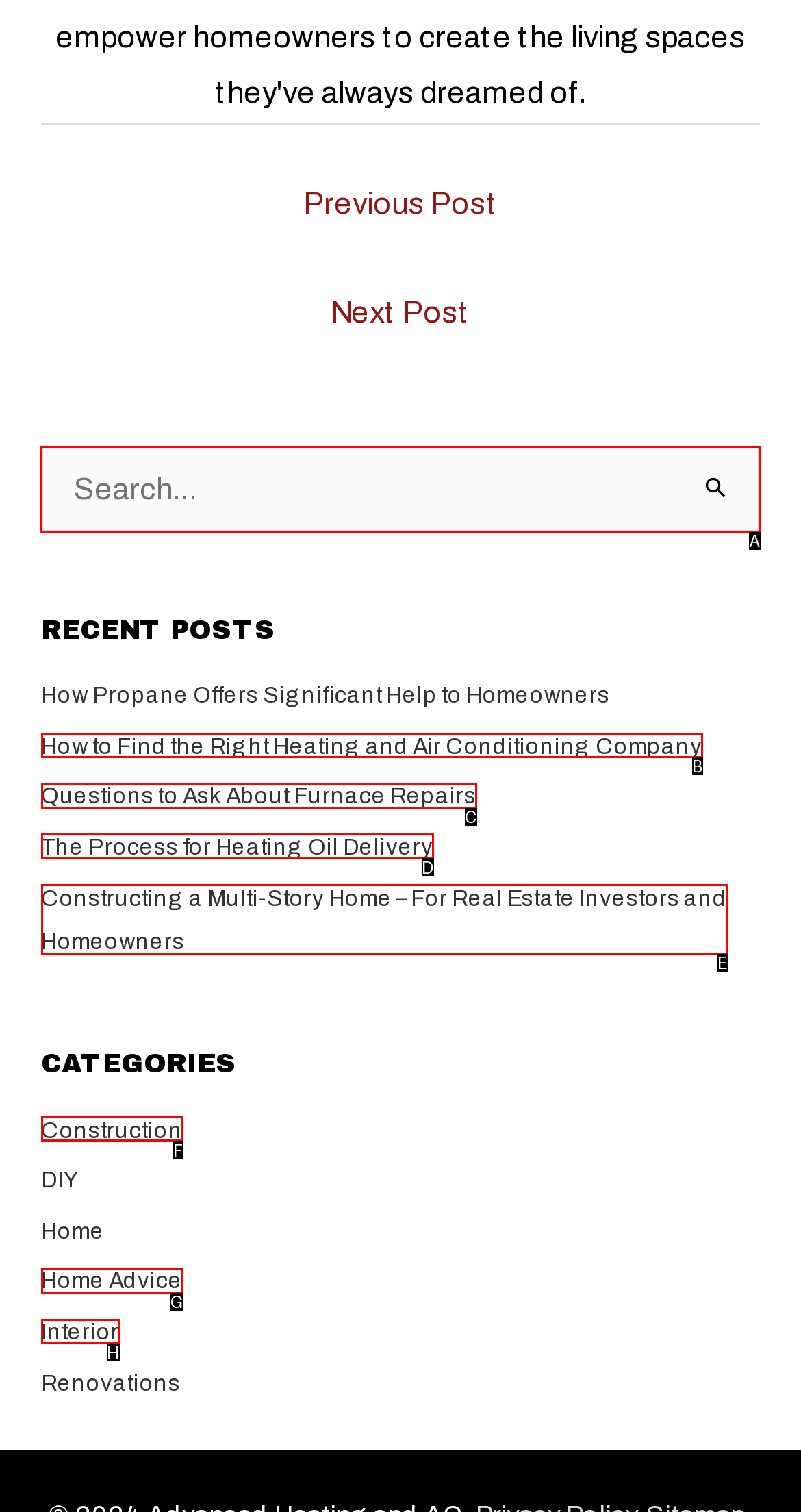Specify which UI element should be clicked to accomplish the task: Search for something. Answer with the letter of the correct choice.

A